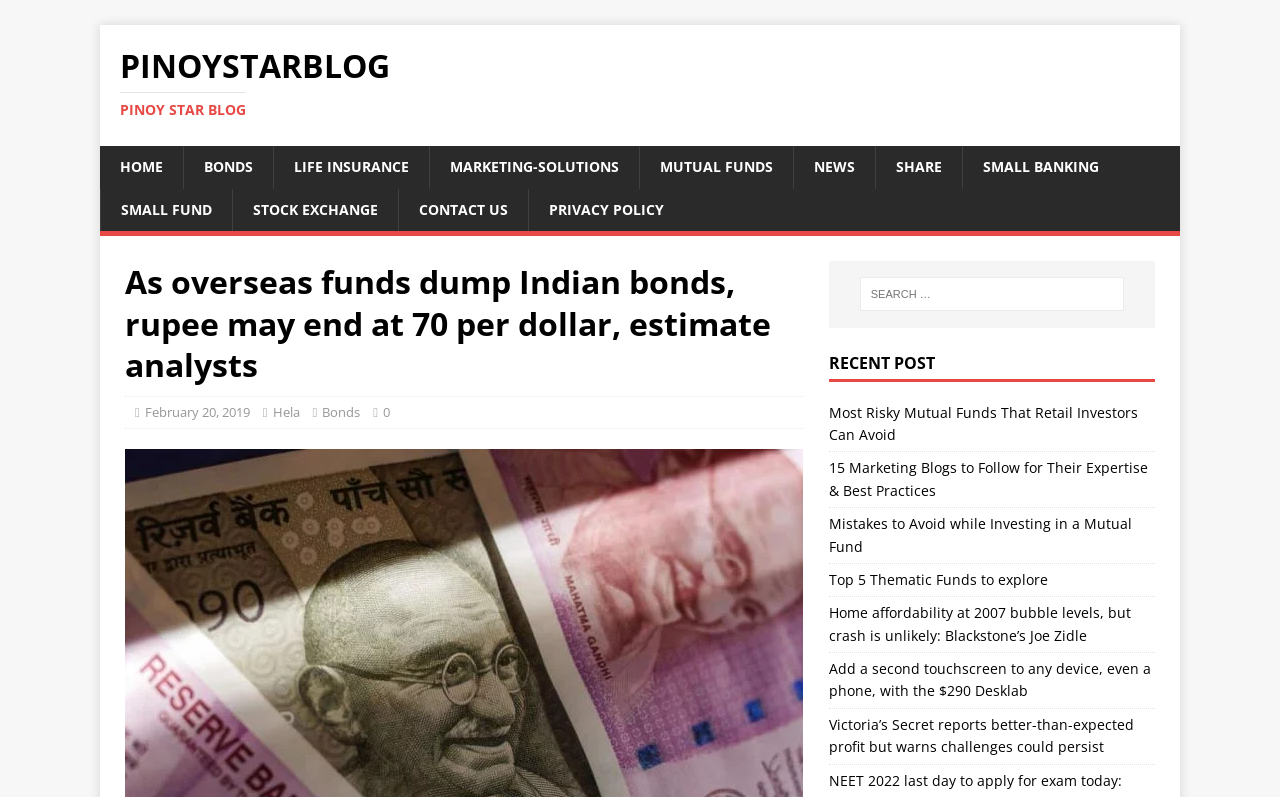Answer briefly with one word or phrase:
What are the categories available on the blog?

HOME, BONDS, LIFE INSURANCE, etc.